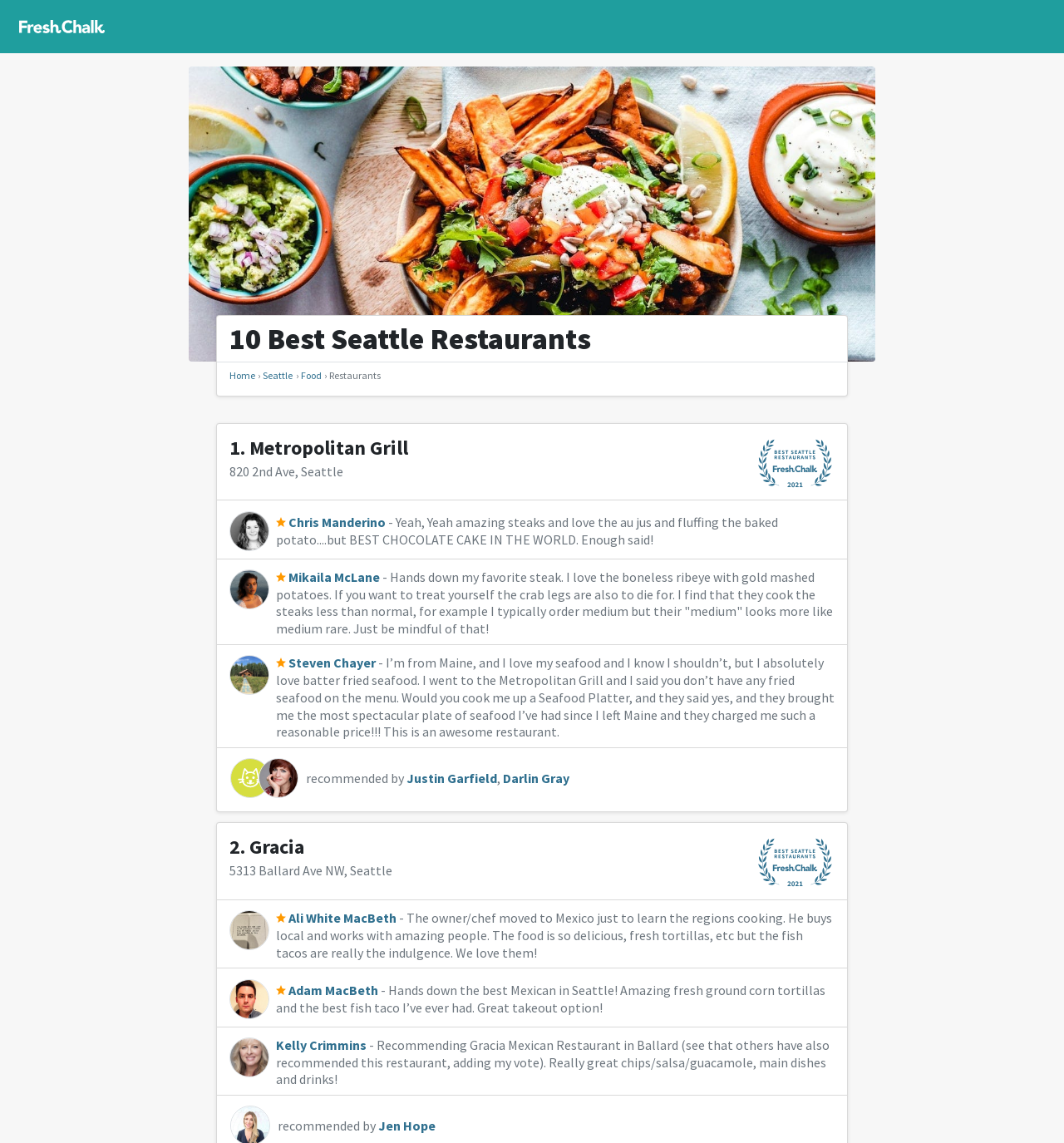Find the bounding box coordinates of the clickable element required to execute the following instruction: "Click on the Gracia link". Provide the coordinates as four float numbers between 0 and 1, i.e., [left, top, right, bottom].

[0.234, 0.73, 0.286, 0.752]